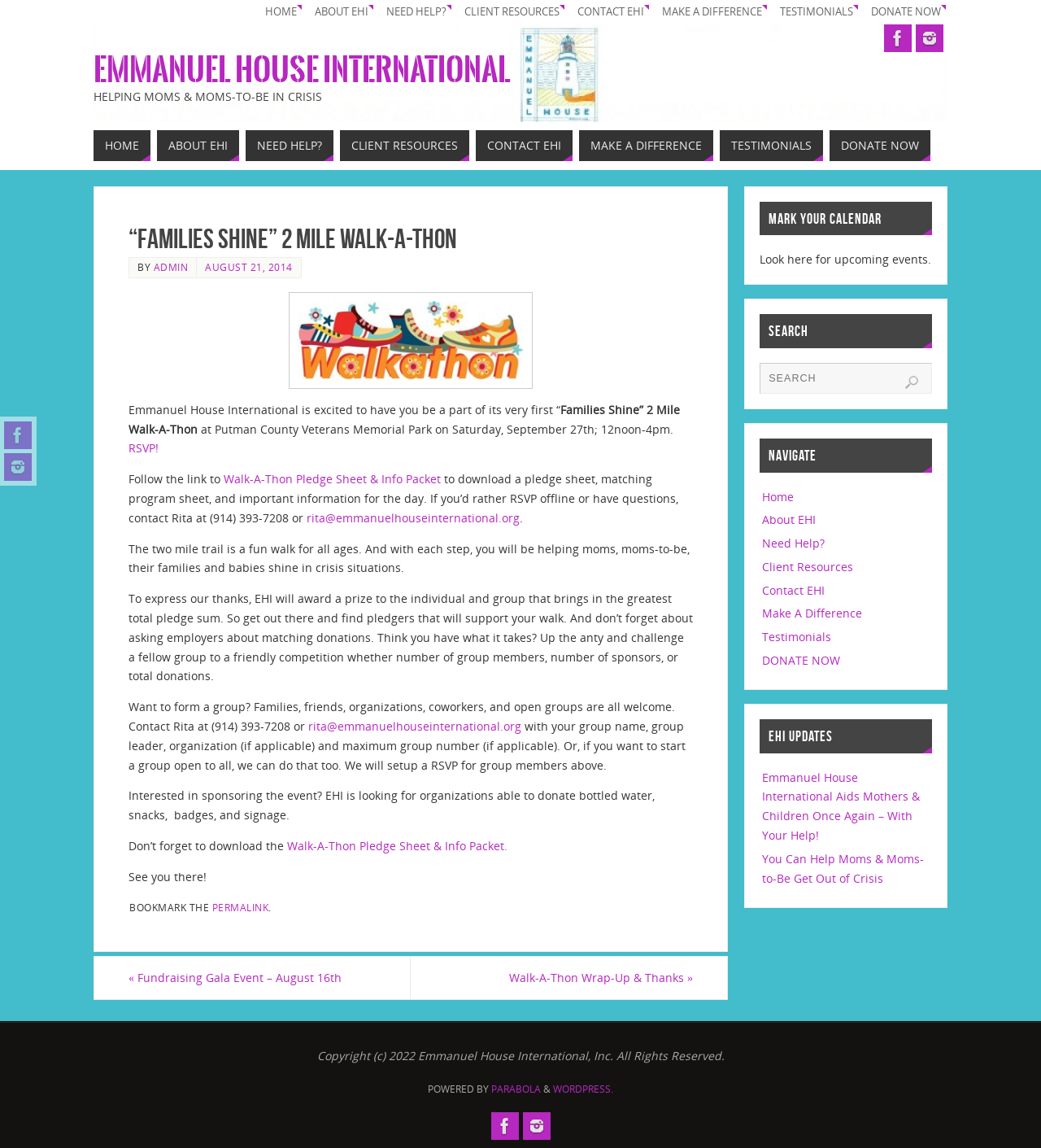Please identify the bounding box coordinates of the region to click in order to complete the task: "RSVP for the Walk-A-Thon event". The coordinates must be four float numbers between 0 and 1, specified as [left, top, right, bottom].

[0.123, 0.384, 0.152, 0.397]